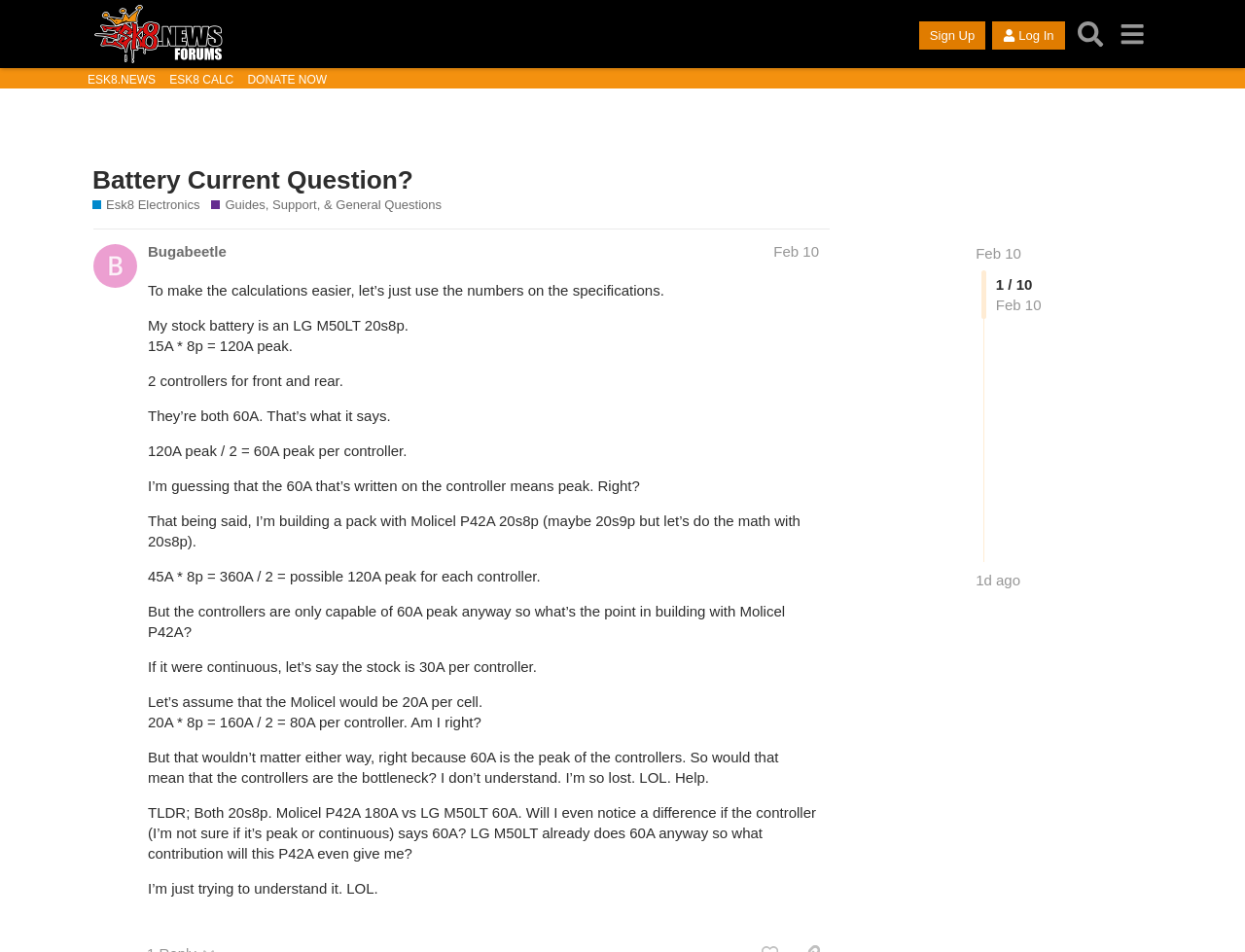Please determine the bounding box coordinates for the element with the description: "alt="esk8.news: DIY Electric Skateboard Forums"".

[0.074, 0.005, 0.275, 0.066]